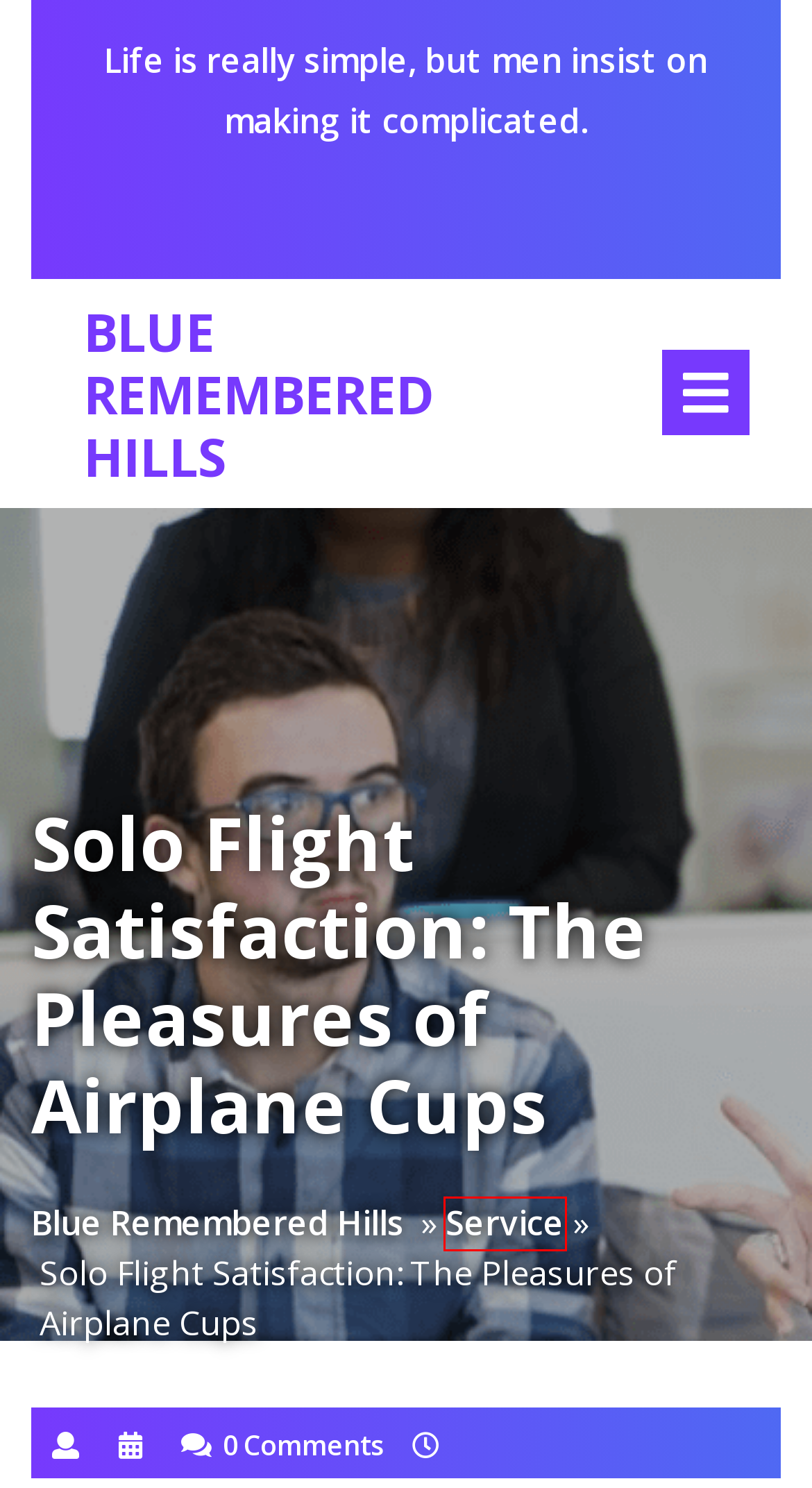You are presented with a screenshot of a webpage that includes a red bounding box around an element. Determine which webpage description best matches the page that results from clicking the element within the red bounding box. Here are the candidates:
A. Caminando Juntos hacia la Salud: Clinica Hispana Cerca de Mi – Blue Remembered Hills
B. Law – Blue Remembered Hills
C. SEO – Blue Remembered Hills
D. Blue Remembered Hills – Life is really simple, but men insist on making it complicated.
E. 飛機 杯 – Blue Remembered Hills
F. Software – Blue Remembered Hills
G. Service – Blue Remembered Hills
H. Social Media – Blue Remembered Hills

G